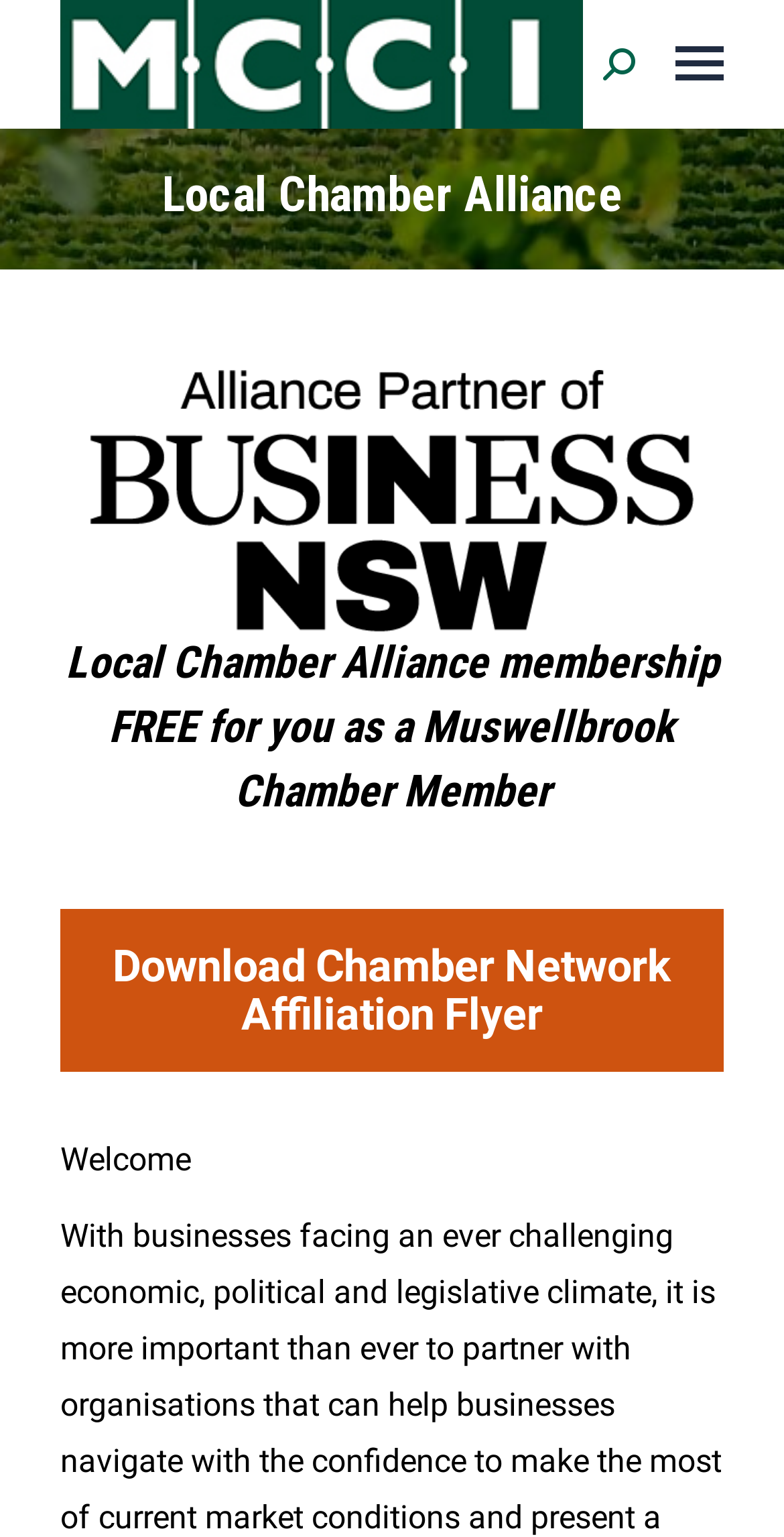Provide the text content of the webpage's main heading.

Local Chamber Alliance